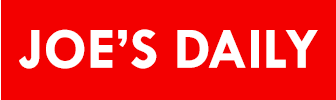What is the color of the brand name?
Look at the image and answer with only one word or phrase.

White